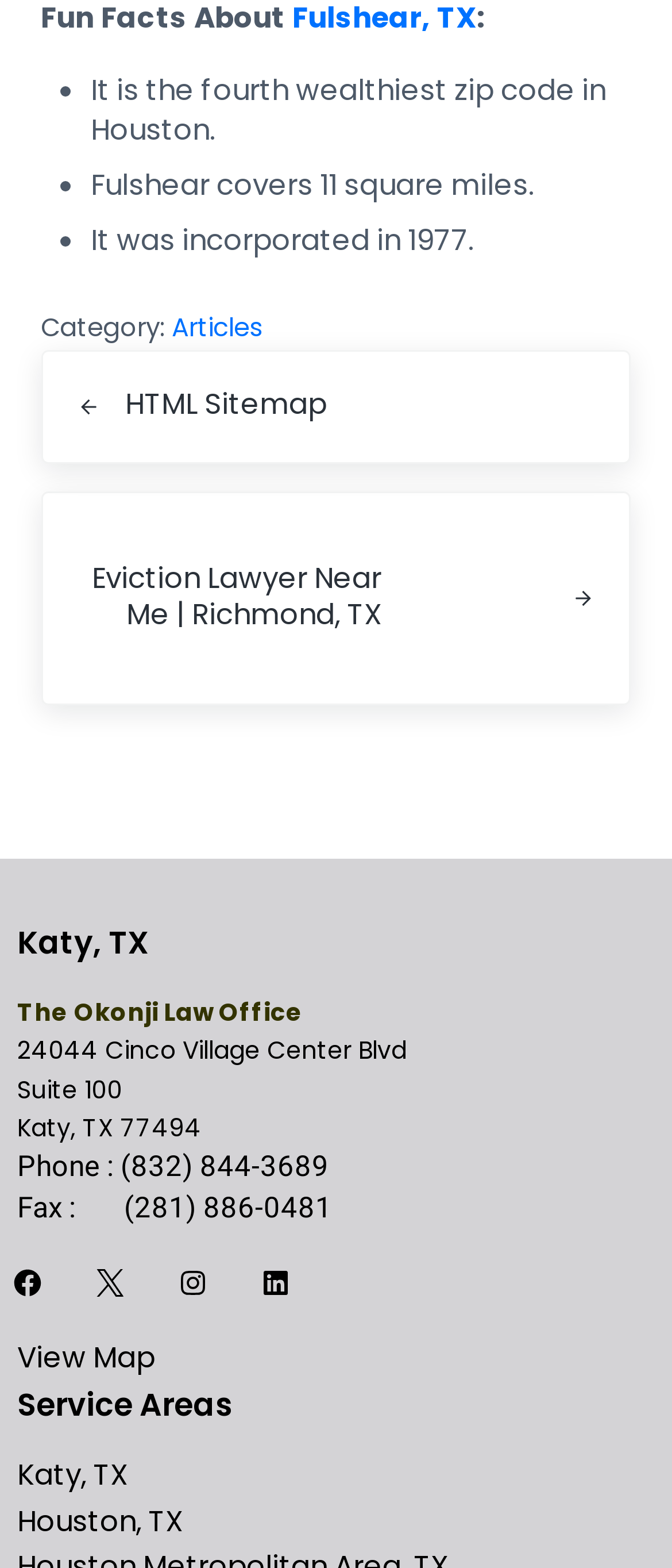Look at the image and write a detailed answer to the question: 
How many service areas are listed on the webpage?

The answer can be found in the bottom section of the webpage, which lists 'Katy, TX' and 'Houston, TX' as the service areas of The Okonji Law Office.